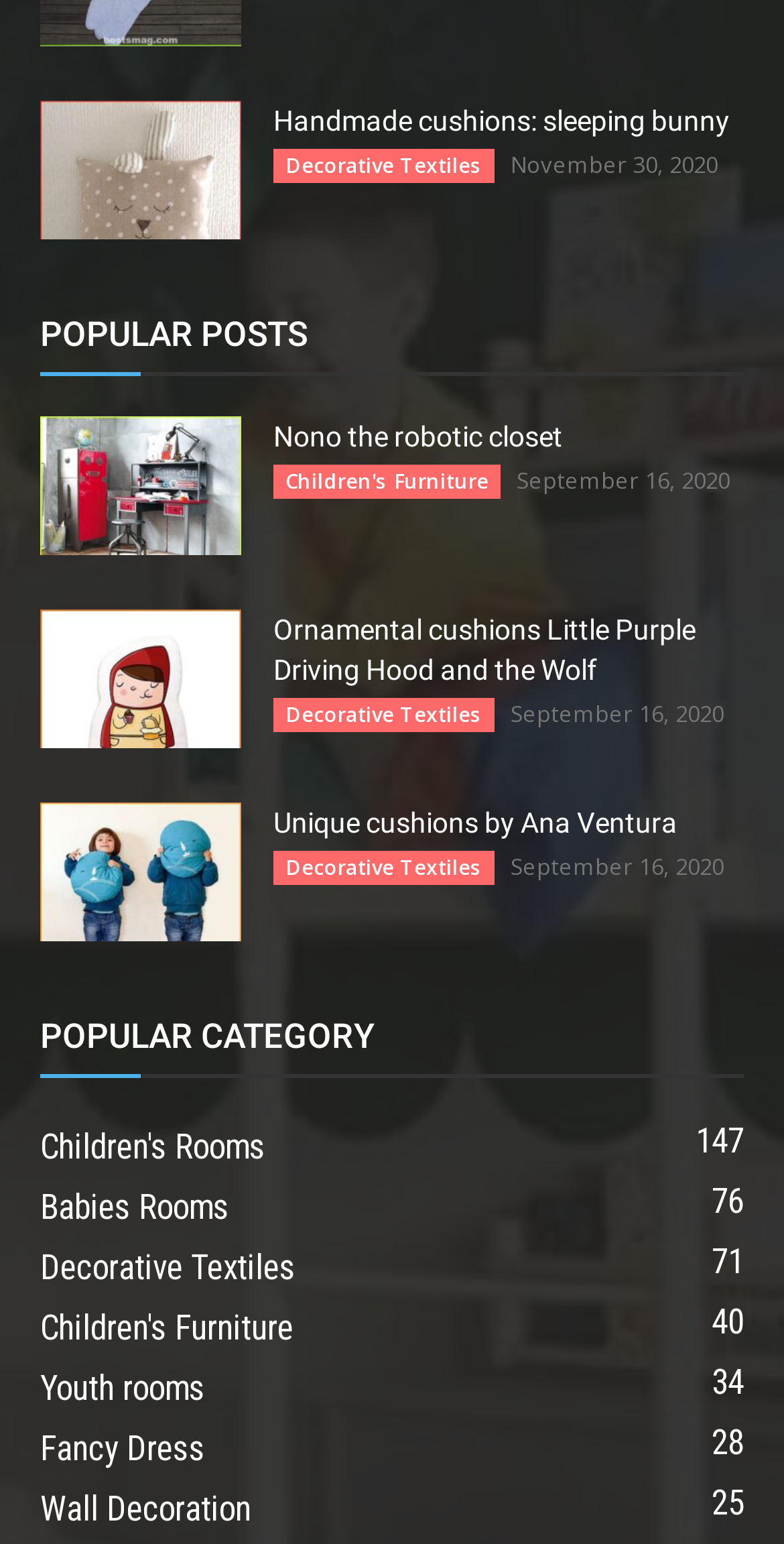Identify the bounding box coordinates for the element you need to click to achieve the following task: "Click the link to Handmade cushions: sleeping bunny". Provide the bounding box coordinates as four float numbers between 0 and 1, in the form [left, top, right, bottom].

[0.349, 0.066, 0.949, 0.092]